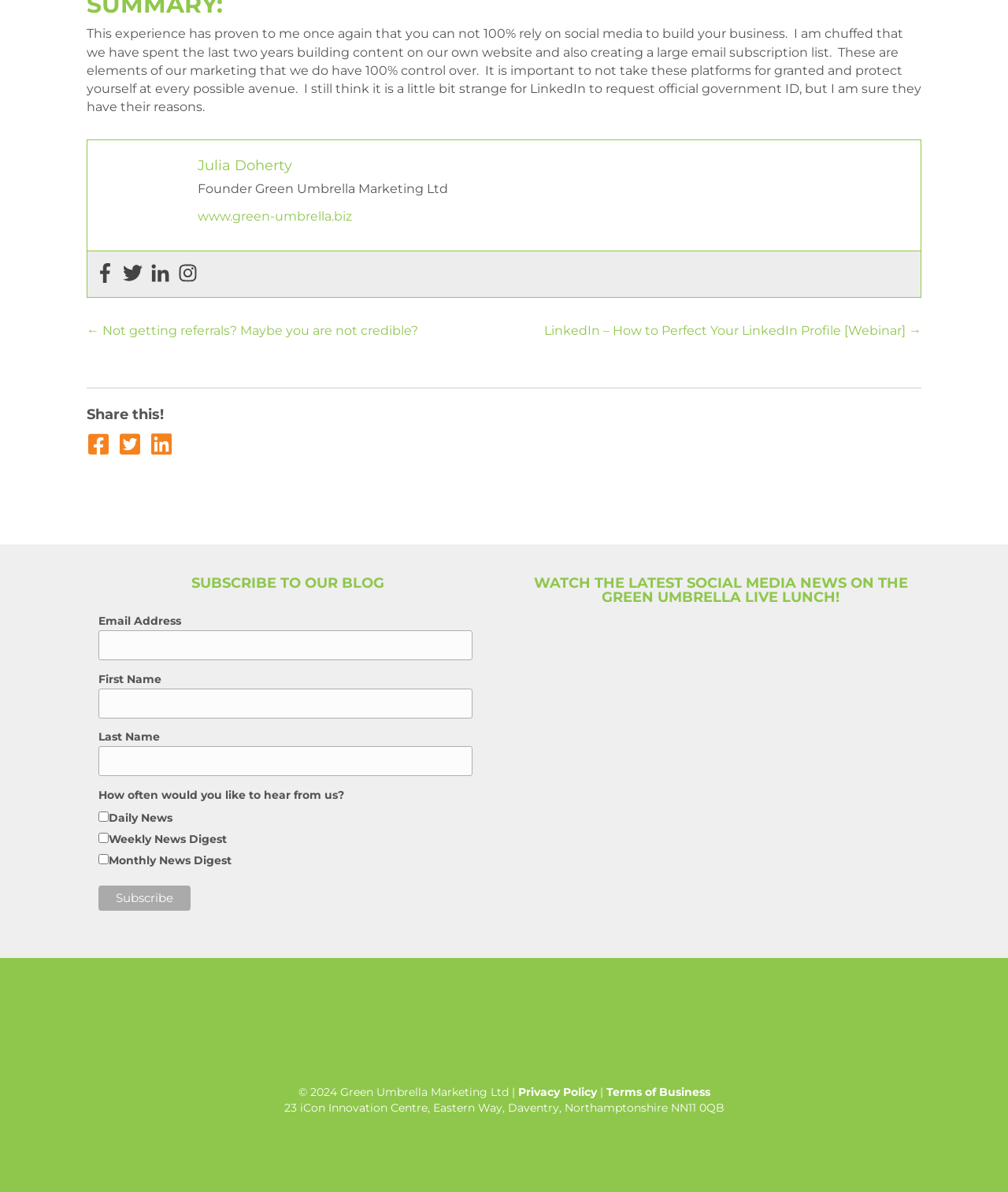Could you find the bounding box coordinates of the clickable area to complete this instruction: "Click on the 'Subscribe' button"?

[0.098, 0.743, 0.189, 0.764]